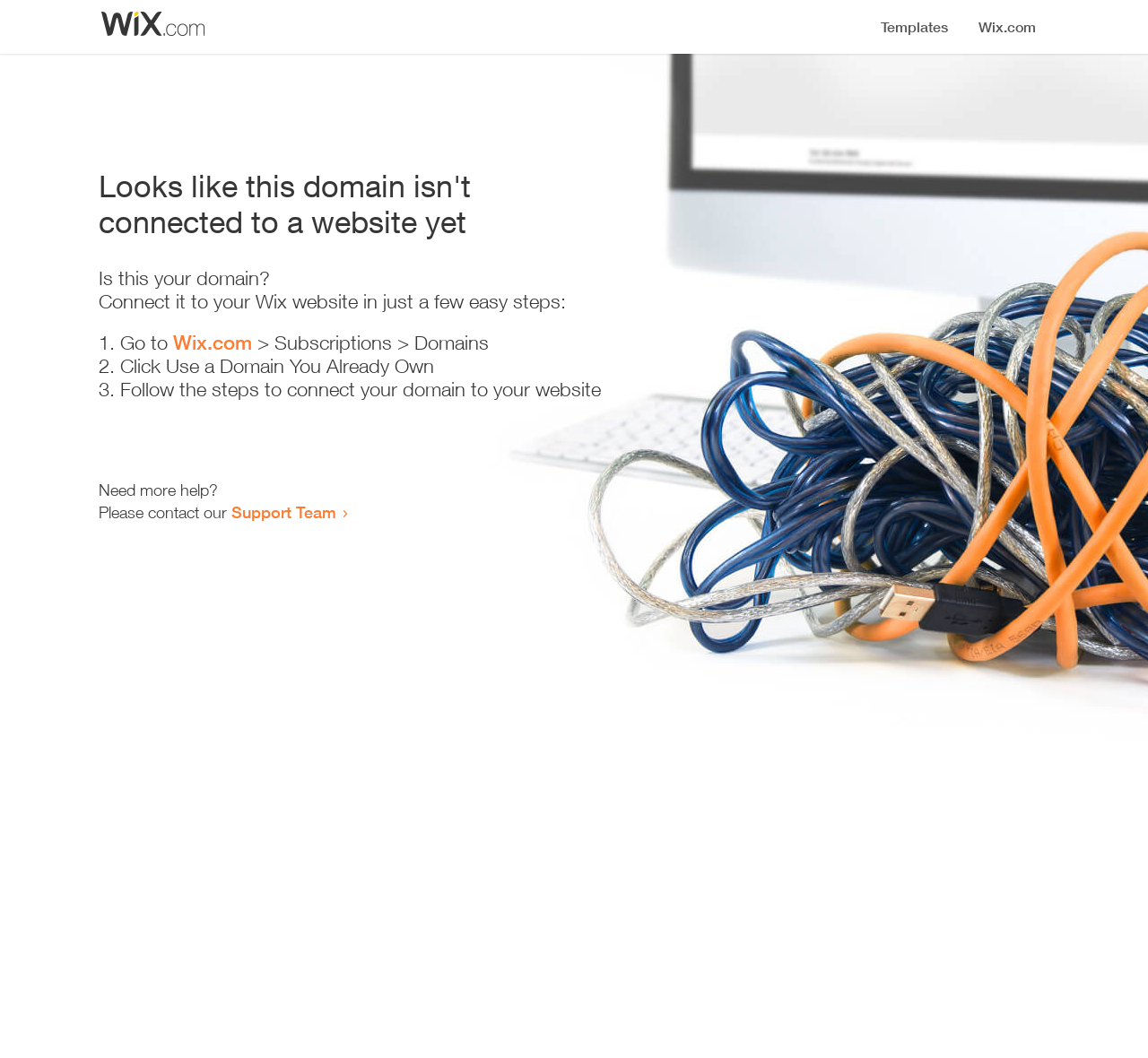Provide a brief response to the question below using one word or phrase:
What is the first step to connect my domain?

Go to Wix.com